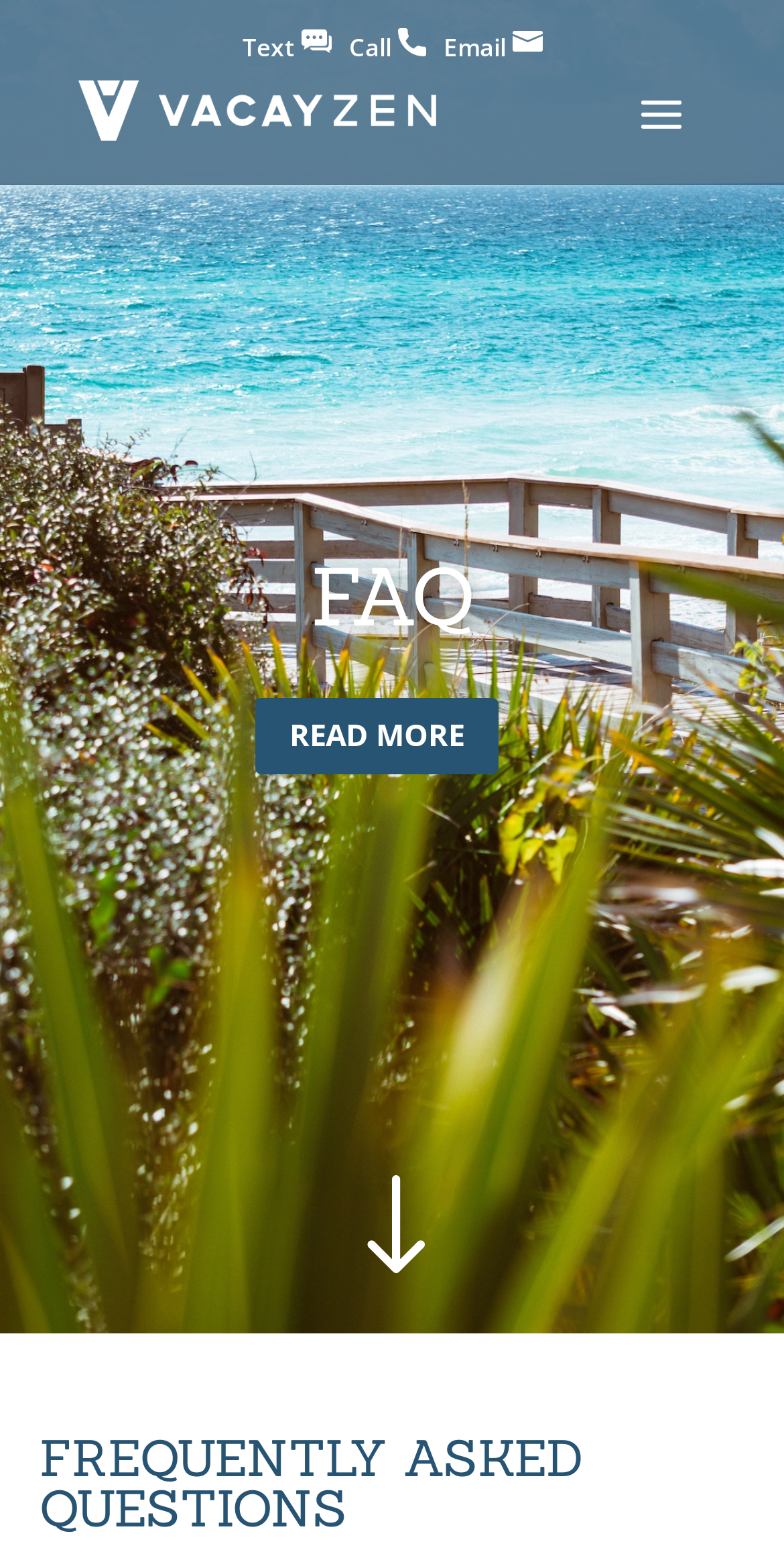Give the bounding box coordinates for the element described by: "READ MORE".

[0.326, 0.446, 0.636, 0.495]